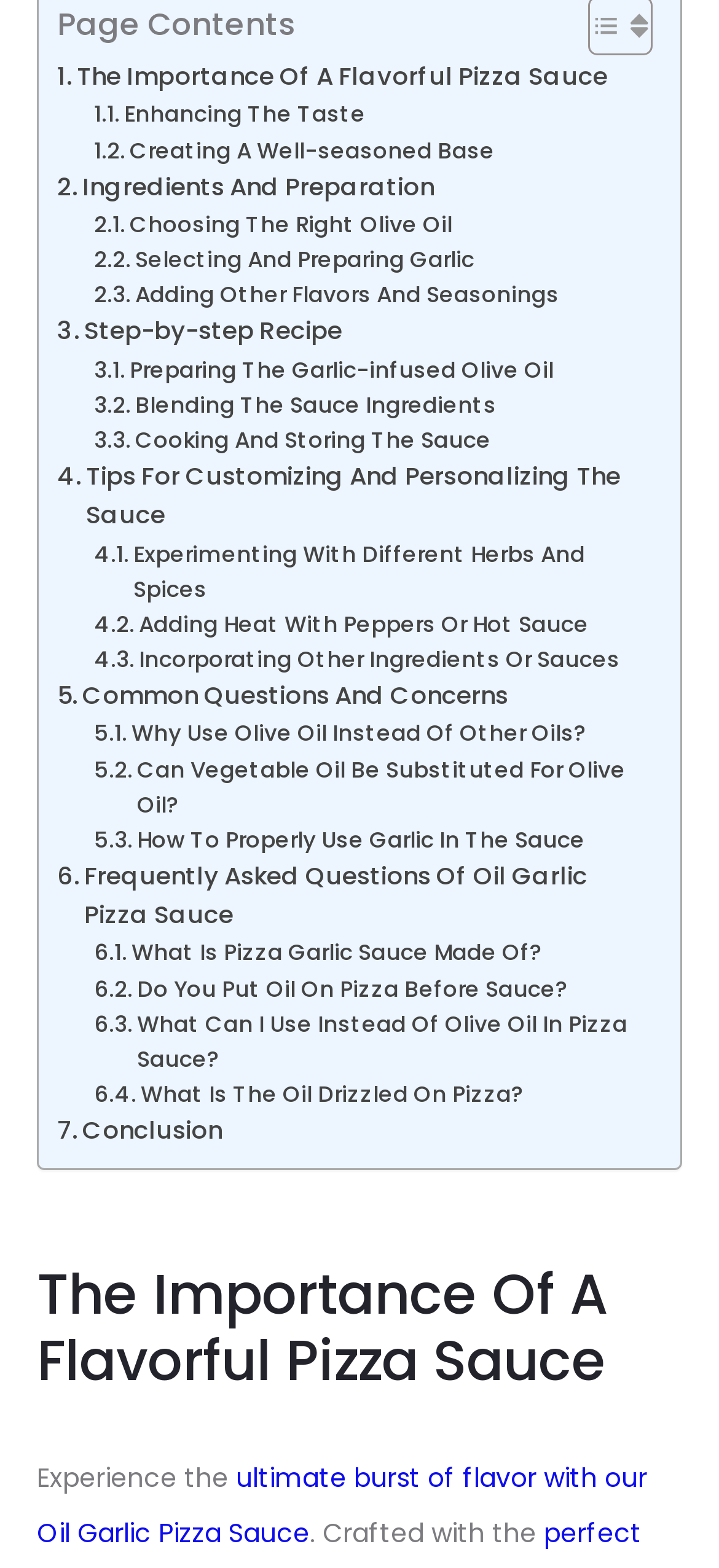Carefully examine the image and provide an in-depth answer to the question: What is the importance of a flavorful pizza sauce?

The webpage emphasizes the importance of a flavorful pizza sauce, suggesting that it is crucial to enhance the overall taste of the pizza.